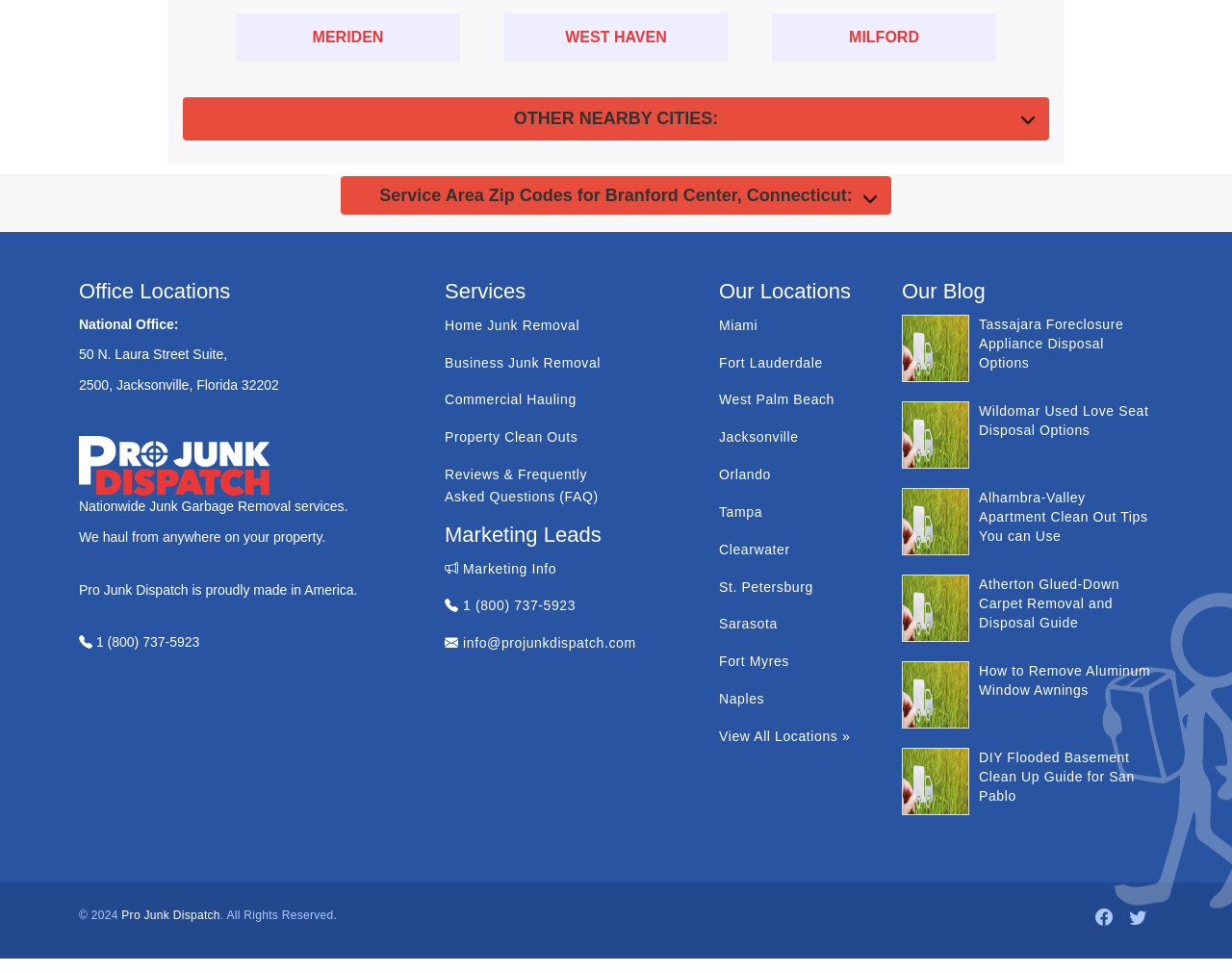Based on the description "Tampa", find the bounding box of the specified UI element.

[0.584, 0.517, 0.619, 0.533]